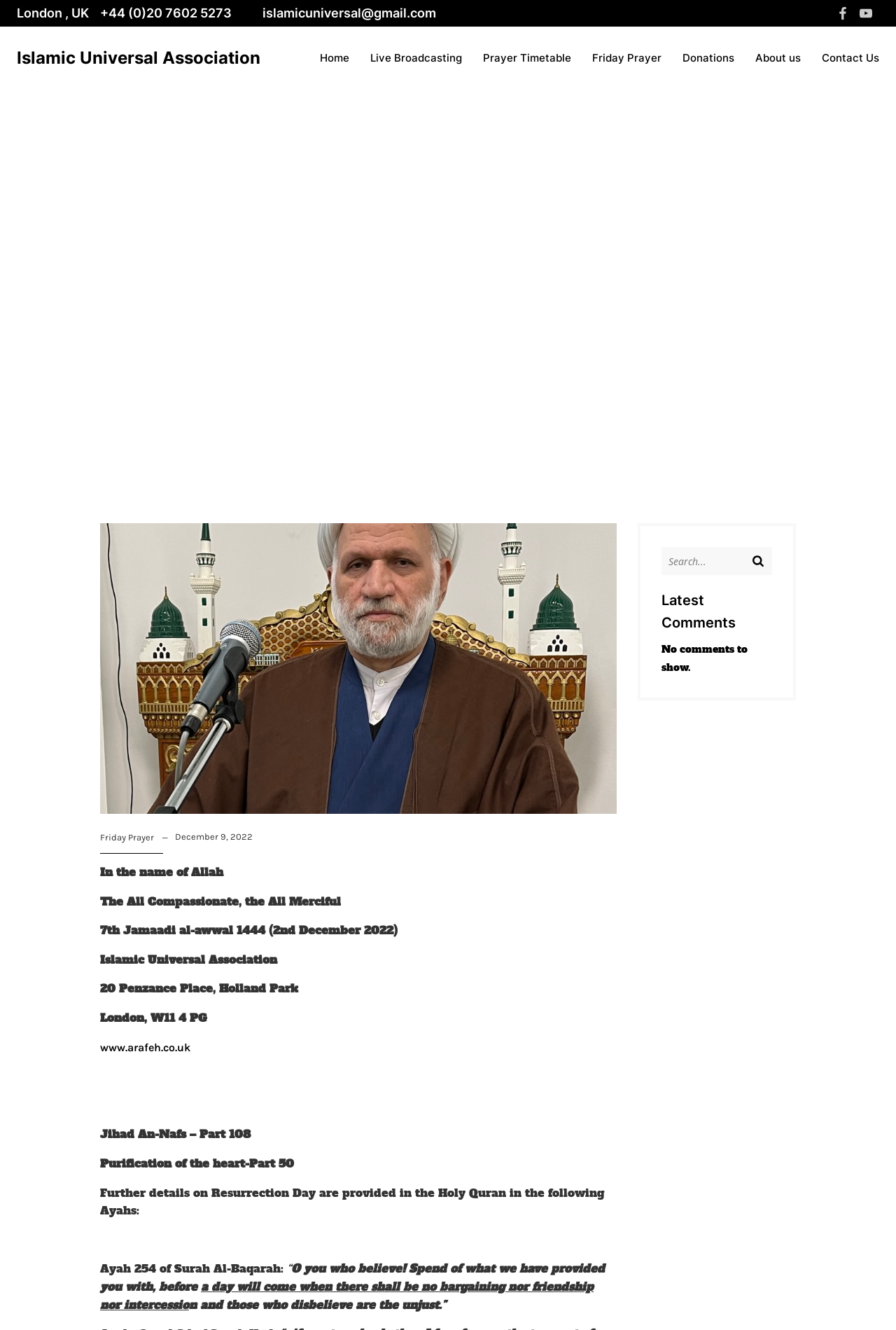What is the organization's email address?
Based on the image, give a concise answer in the form of a single word or short phrase.

islamicuniversal@gmail.com